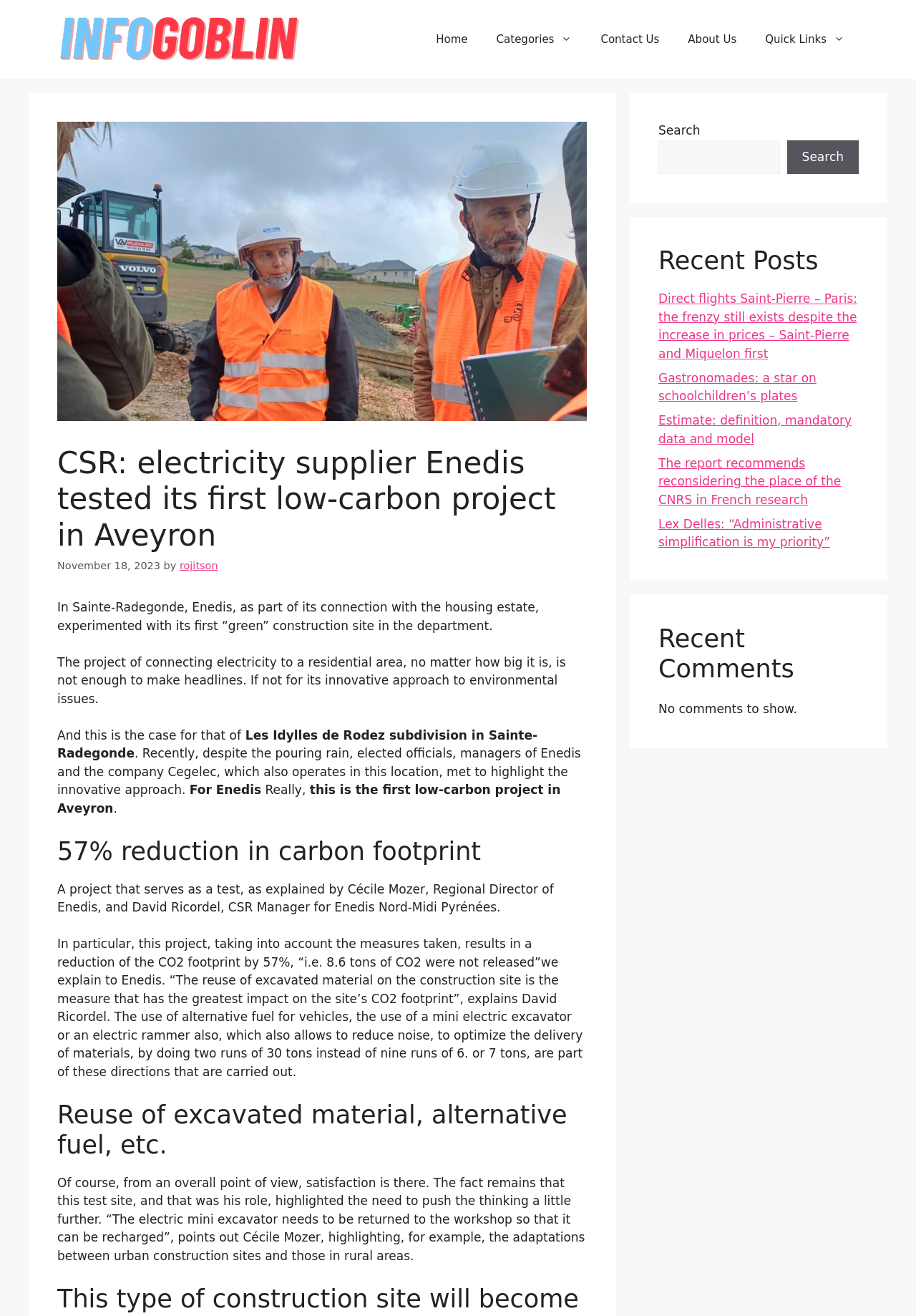What is the name of the electricity supplier mentioned in the article?
Please provide a detailed and comprehensive answer to the question.

The article mentions Enedis as the electricity supplier that tested its first low-carbon project in Aveyron. This information can be found in the first paragraph of the article.